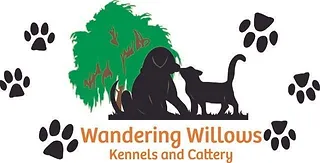Give a one-word or phrase response to the following question: What surrounds the central image in the logo?

Playful paw prints